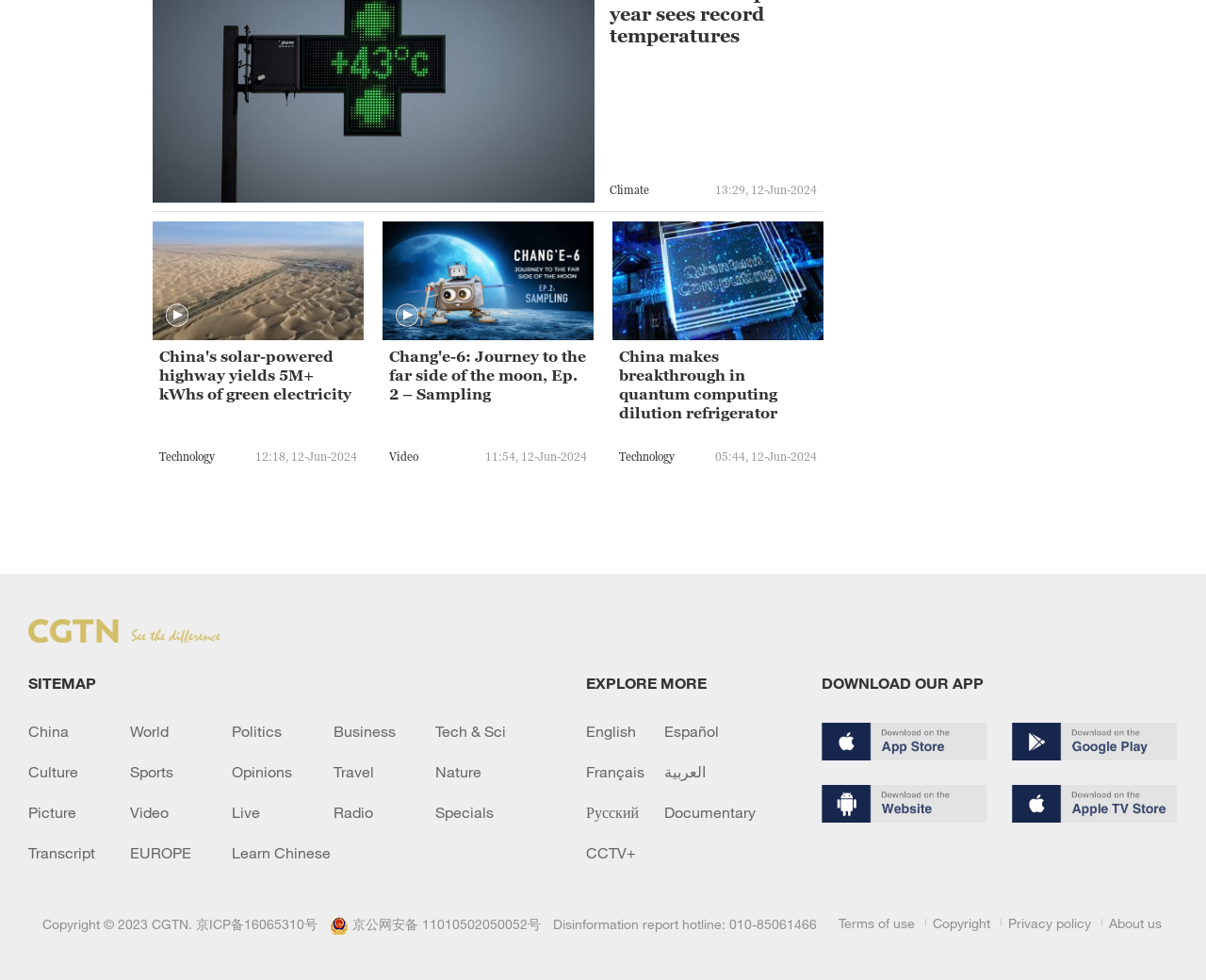Show the bounding box coordinates of the element that should be clicked to complete the task: "Read the article about Chang'e-6's journey to the far side of the moon".

[0.323, 0.354, 0.487, 0.431]